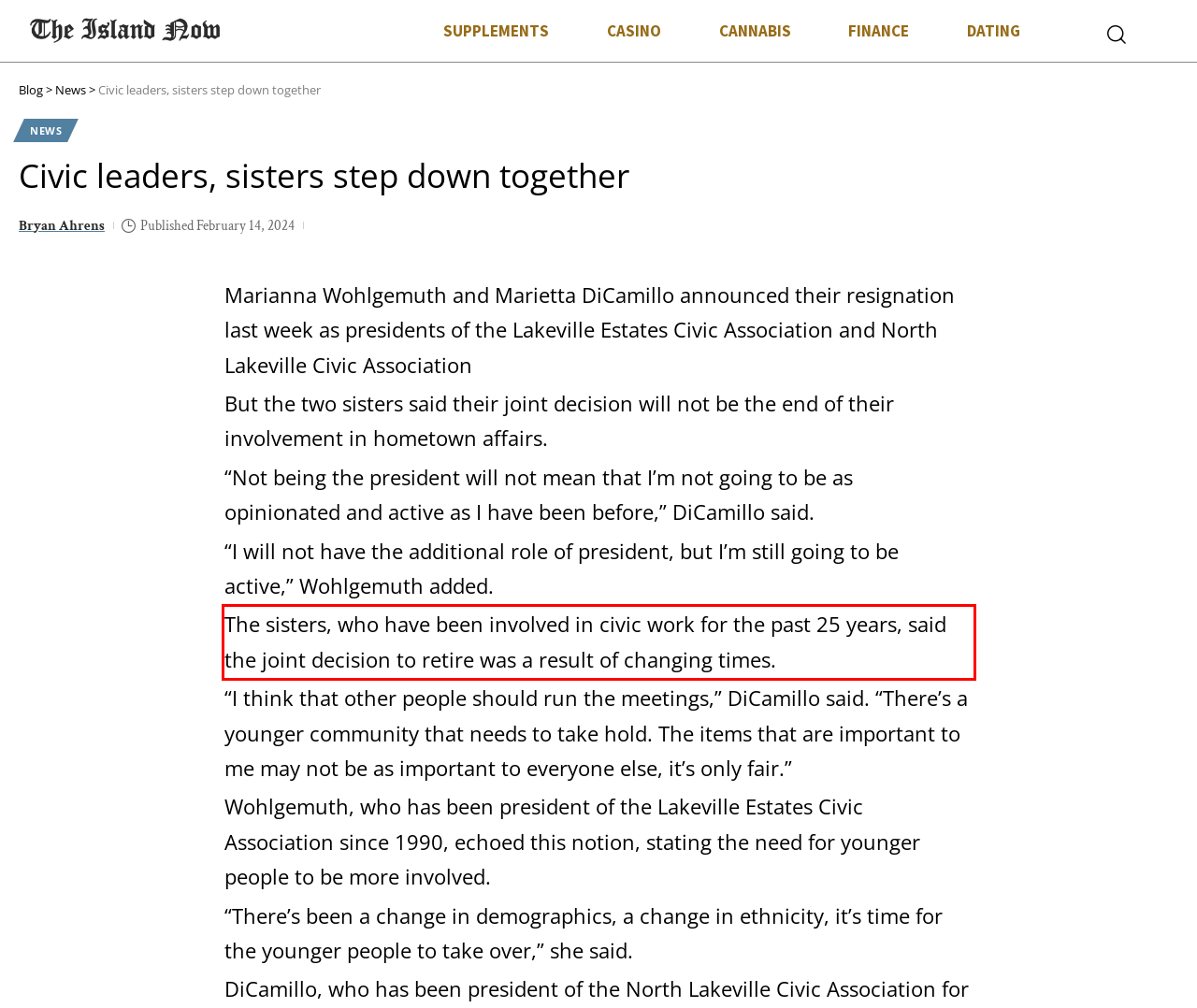Review the webpage screenshot provided, and perform OCR to extract the text from the red bounding box.

The sisters, who have been involved in civic work for the past 25 years, said the joint decision to retire was a result of changing times.